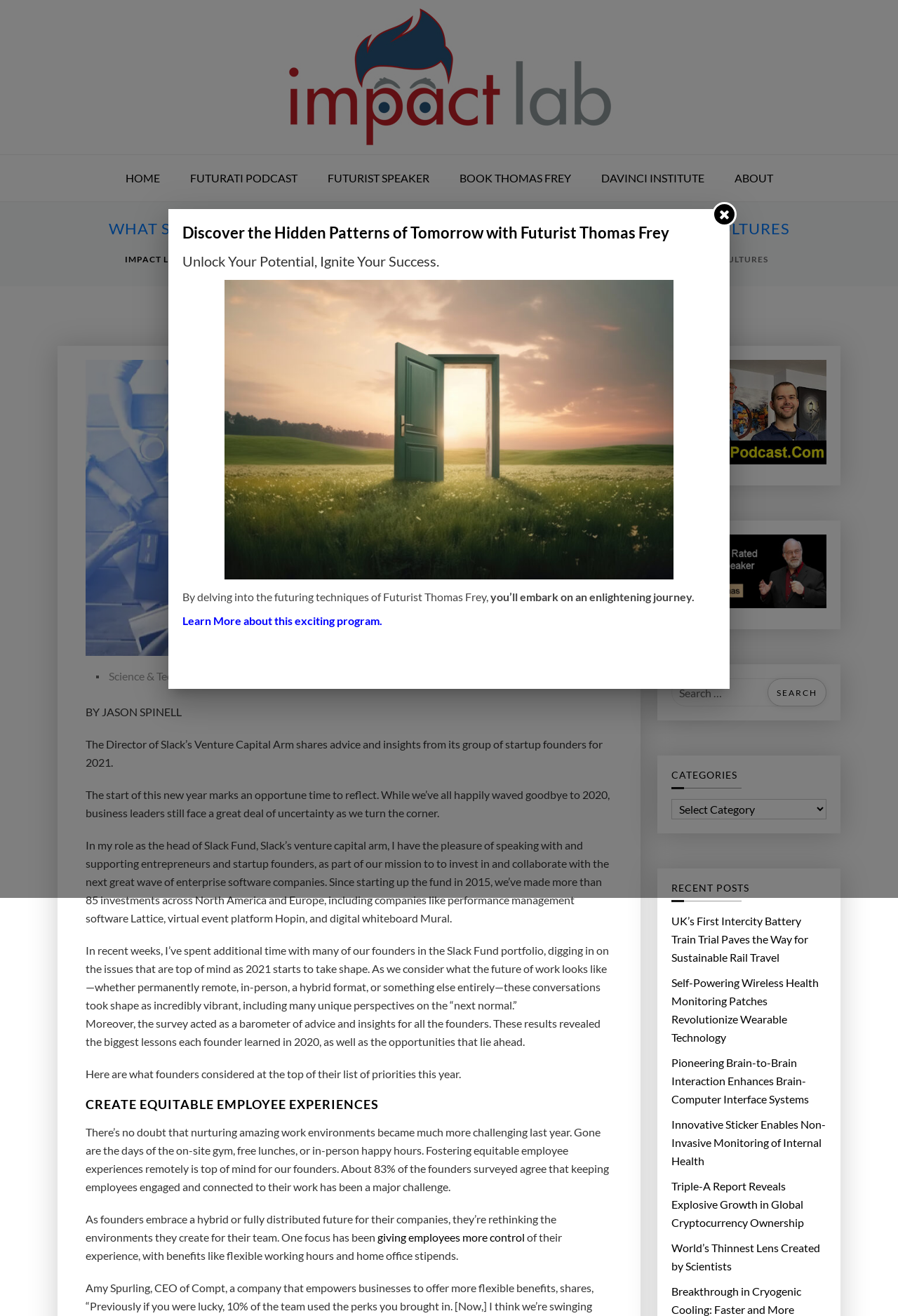What is the topic of the article on creating sustainable work cultures?
Based on the image content, provide your answer in one word or a short phrase.

Startup founders' advice